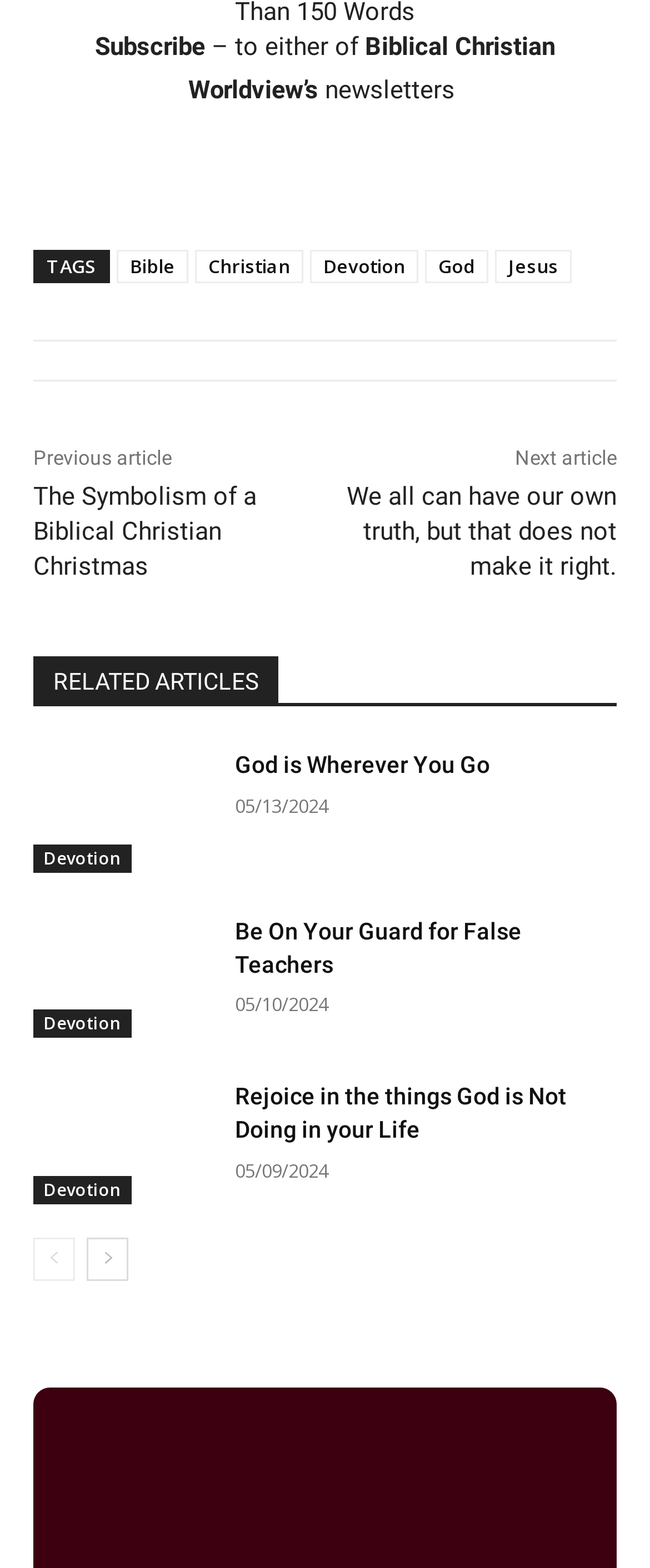What is the purpose of the 'prev-page' and 'next-page' links?
Analyze the screenshot and provide a detailed answer to the question.

I found the 'prev-page' and 'next-page' links on the webpage and inferred that their purpose is to allow users to navigate between pages, likely to access more articles or content.